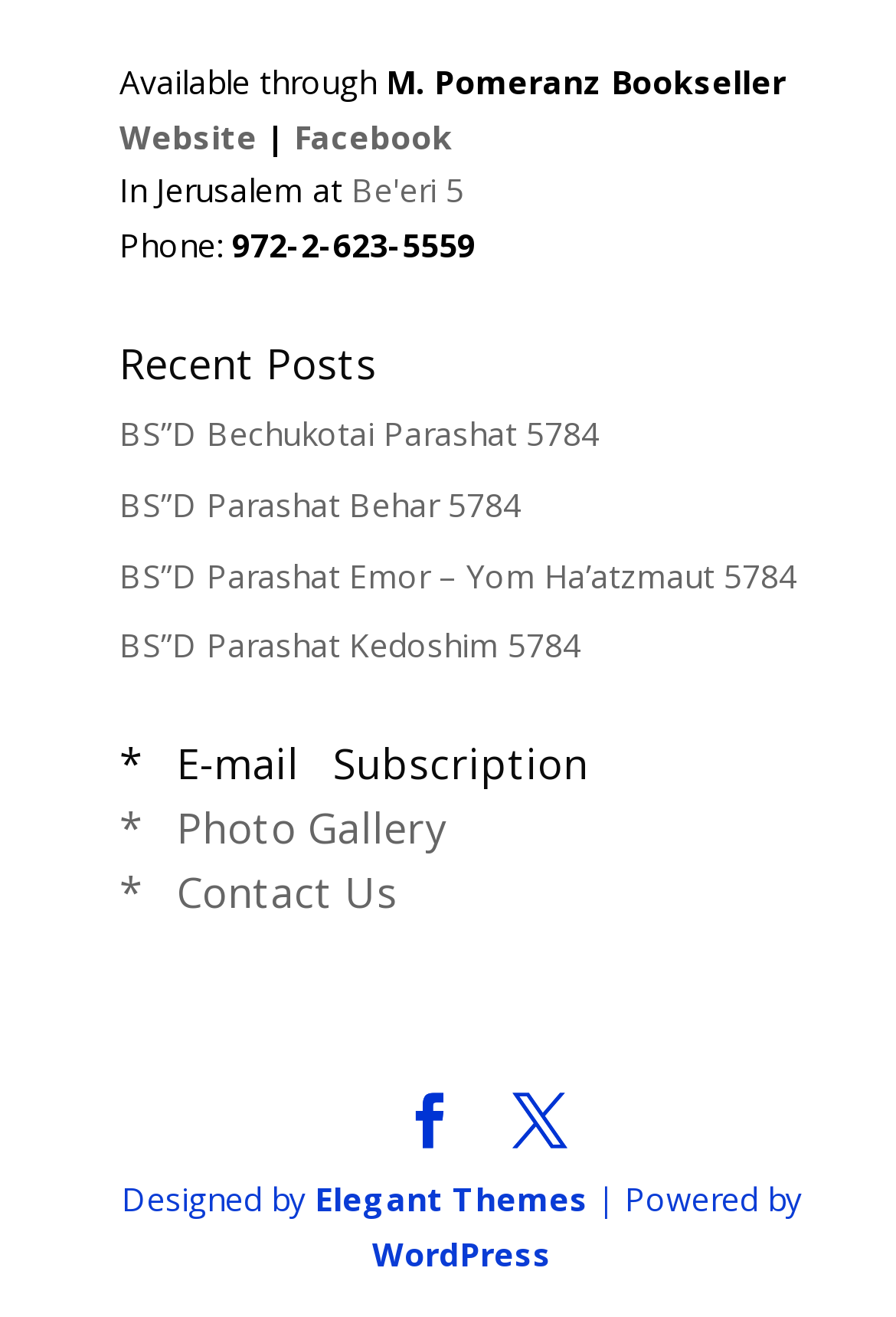Refer to the screenshot and answer the following question in detail:
What is the phone number of the bookseller?

The phone number of the bookseller can be found in the top section of the webpage, where it is written as 'Phone: 972-2-623-5559'.